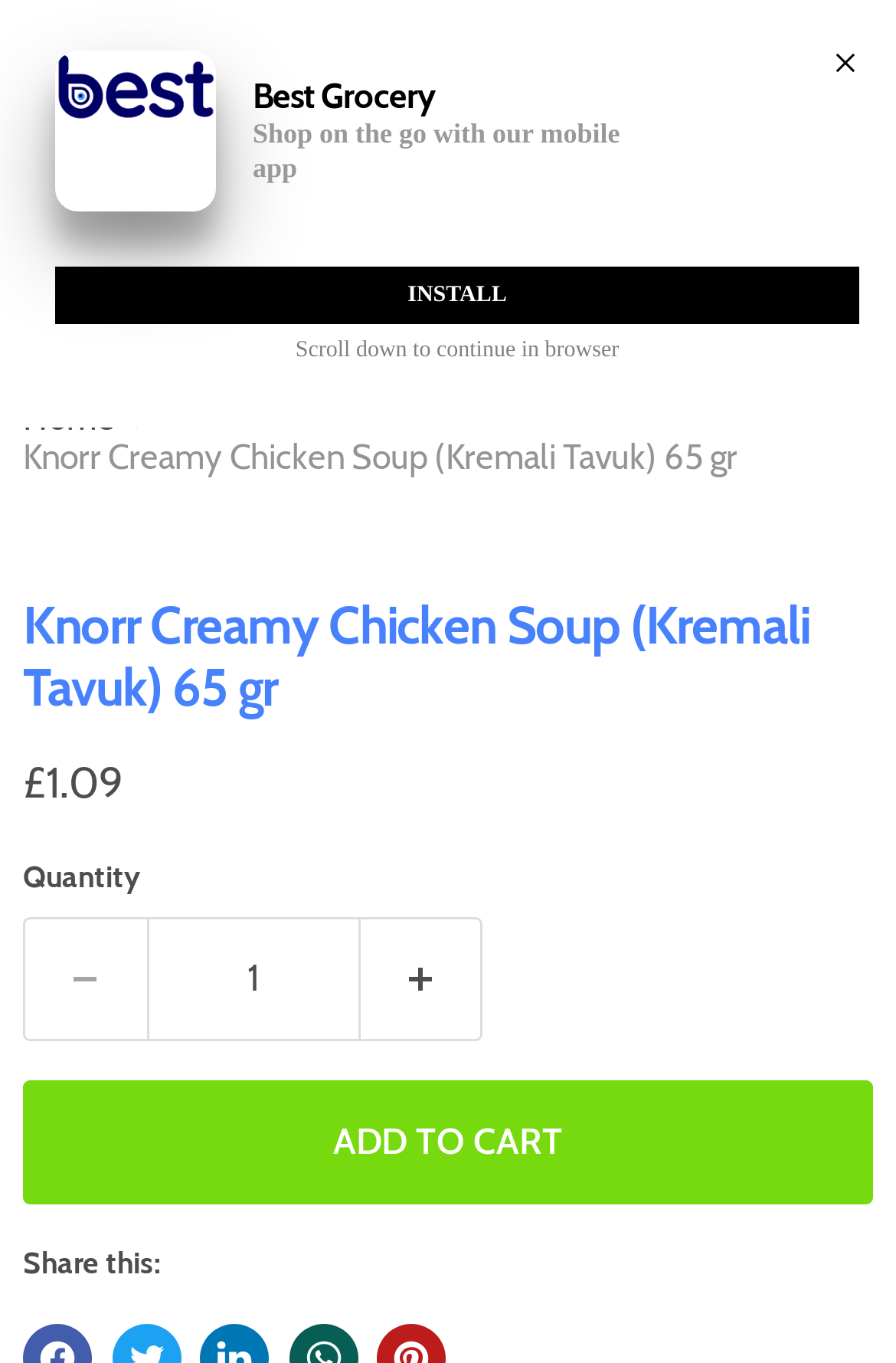Please identify the coordinates of the bounding box that should be clicked to fulfill this instruction: "Search for a product".

[0.023, 0.11, 0.977, 0.191]